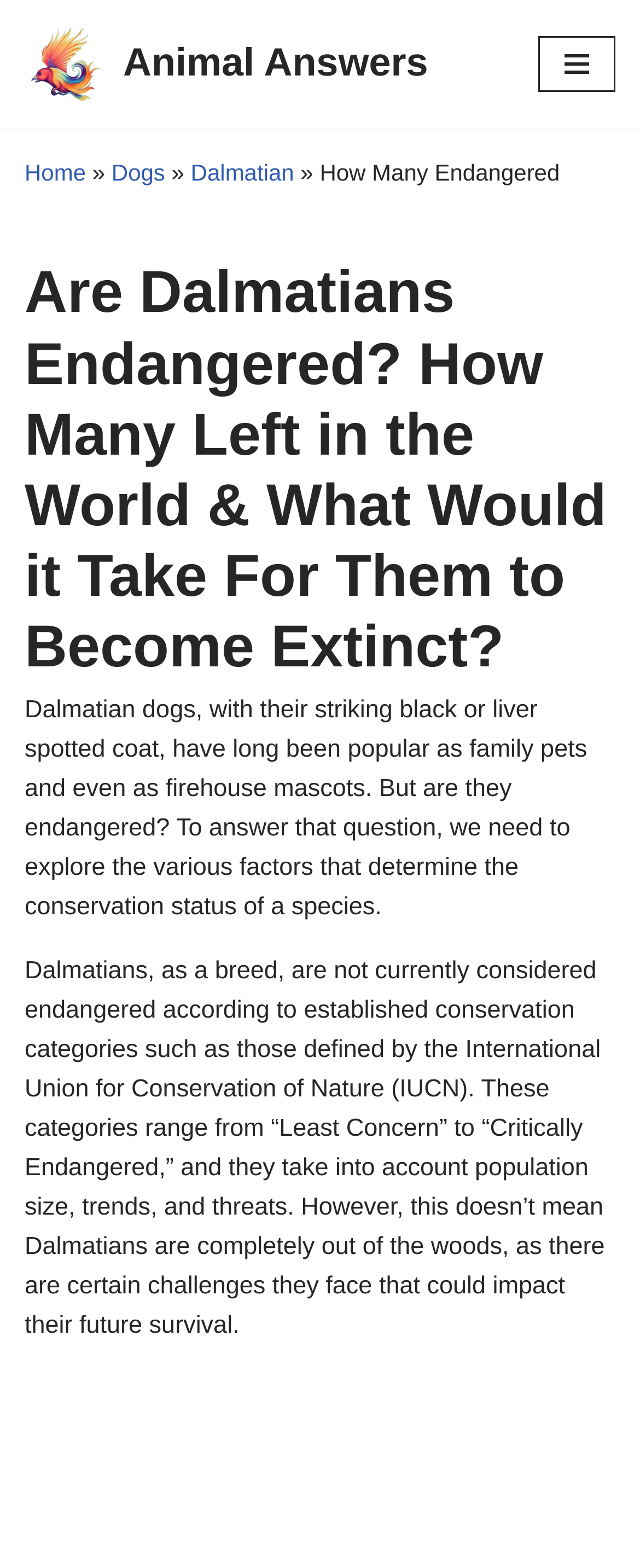Use one word or a short phrase to answer the question provided: 
What is the purpose of Dalmatians?

Family pets and firehouse mascots